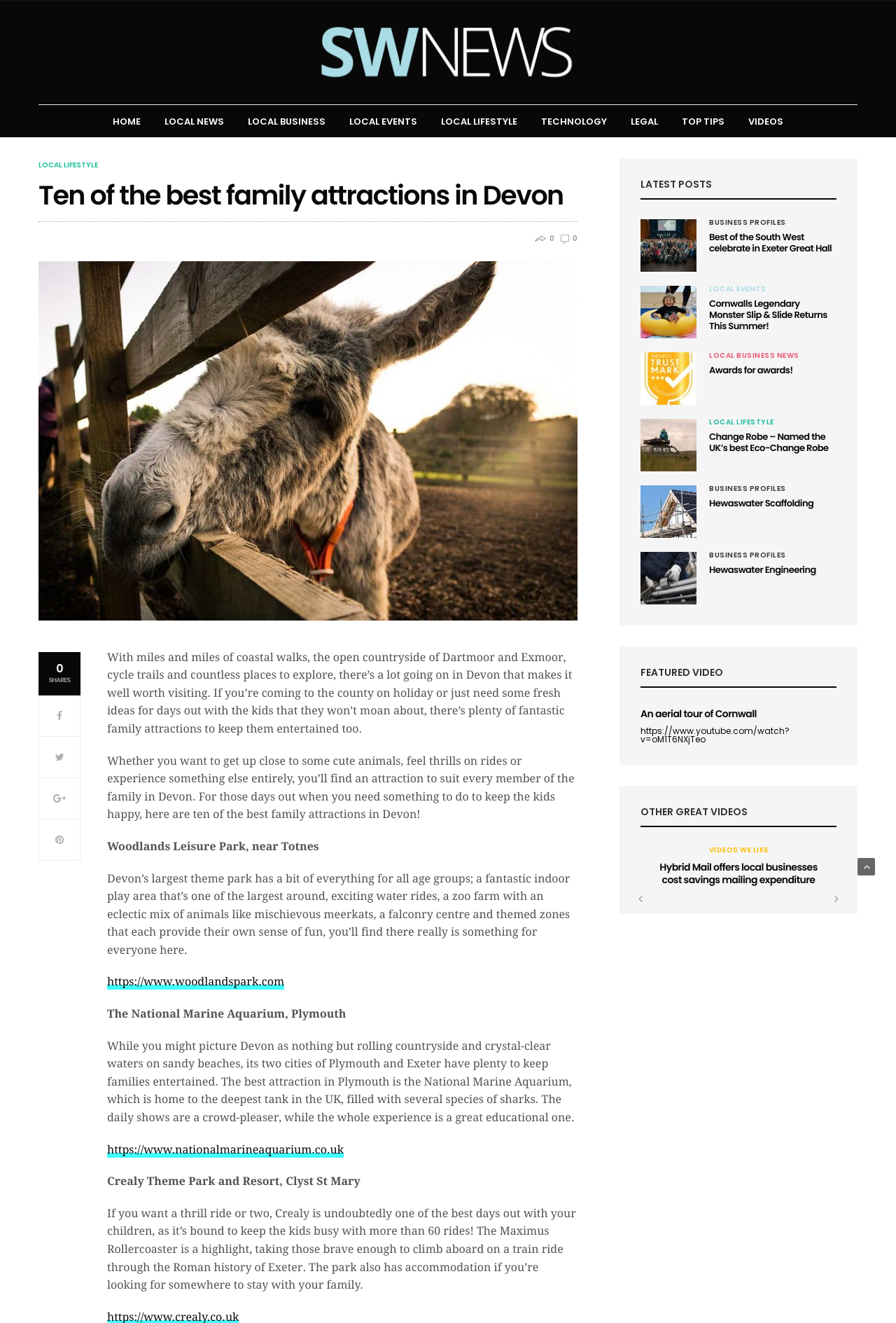Please specify the bounding box coordinates of the clickable section necessary to execute the following command: "Click on 'HOME'".

[0.126, 0.087, 0.157, 0.097]